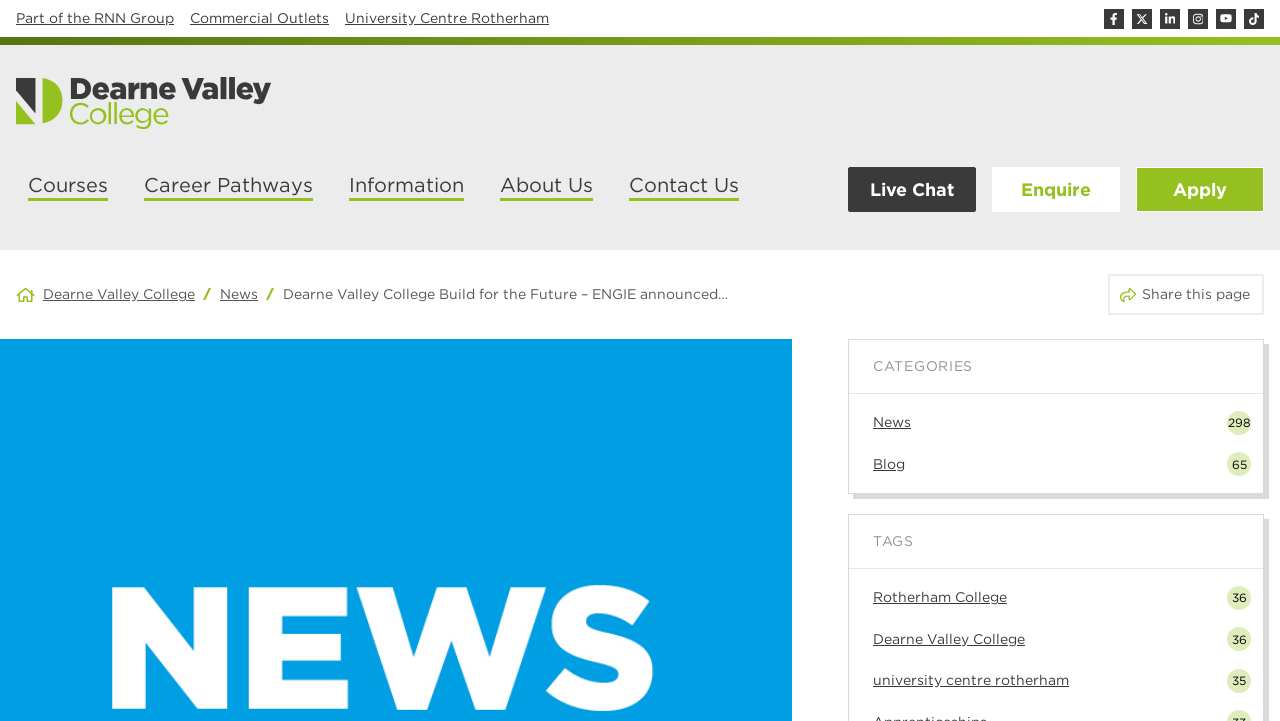Determine the bounding box coordinates of the UI element that matches the following description: "parent_node: Courses title="Dearne Valley College"". The coordinates should be four float numbers between 0 and 1 in the format [left, top, right, bottom].

[0.012, 0.107, 0.213, 0.179]